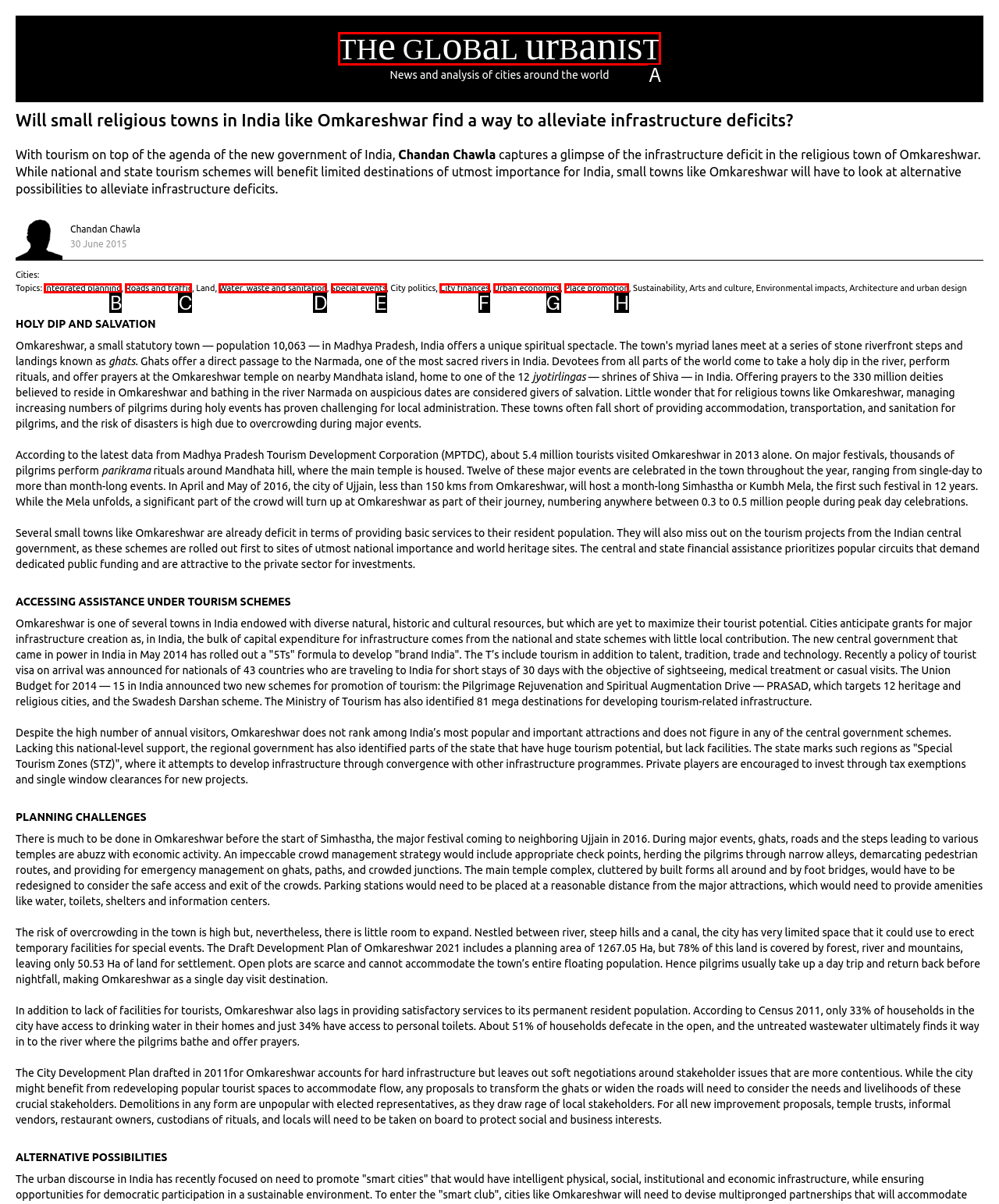Based on the element description: Integrated planning, choose the HTML element that matches best. Provide the letter of your selected option.

B